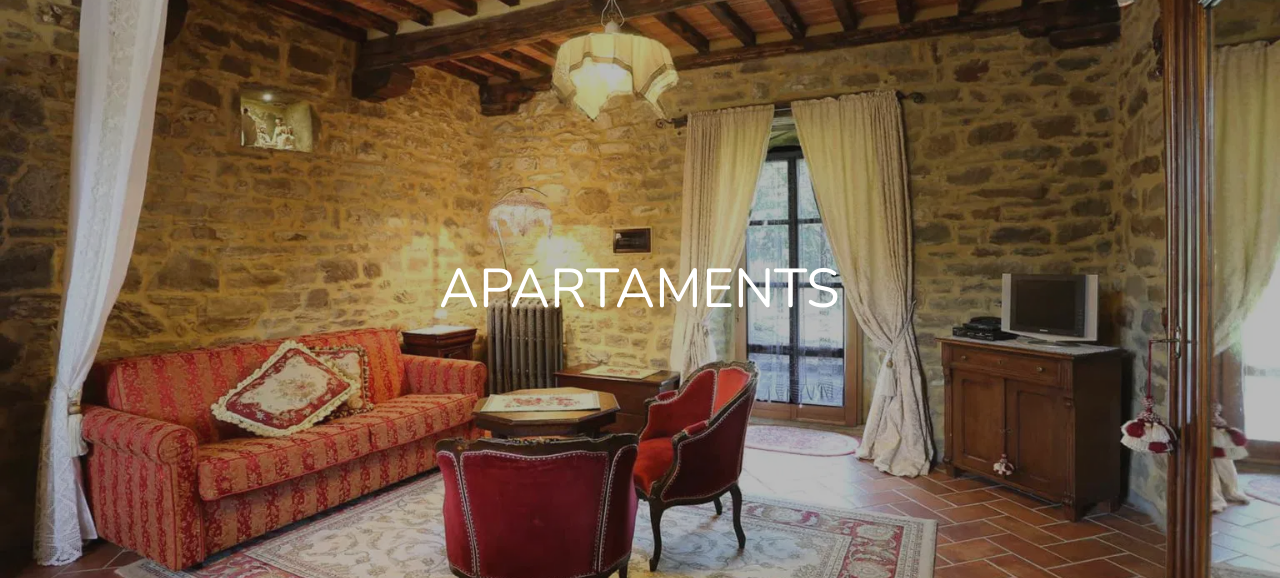Please use the details from the image to answer the following question comprehensively:
What color is the plush sofa?

The caption describes the sofa as 'plush red sofa adorned with intricate cushions', which indicates that the sofa is red in color.